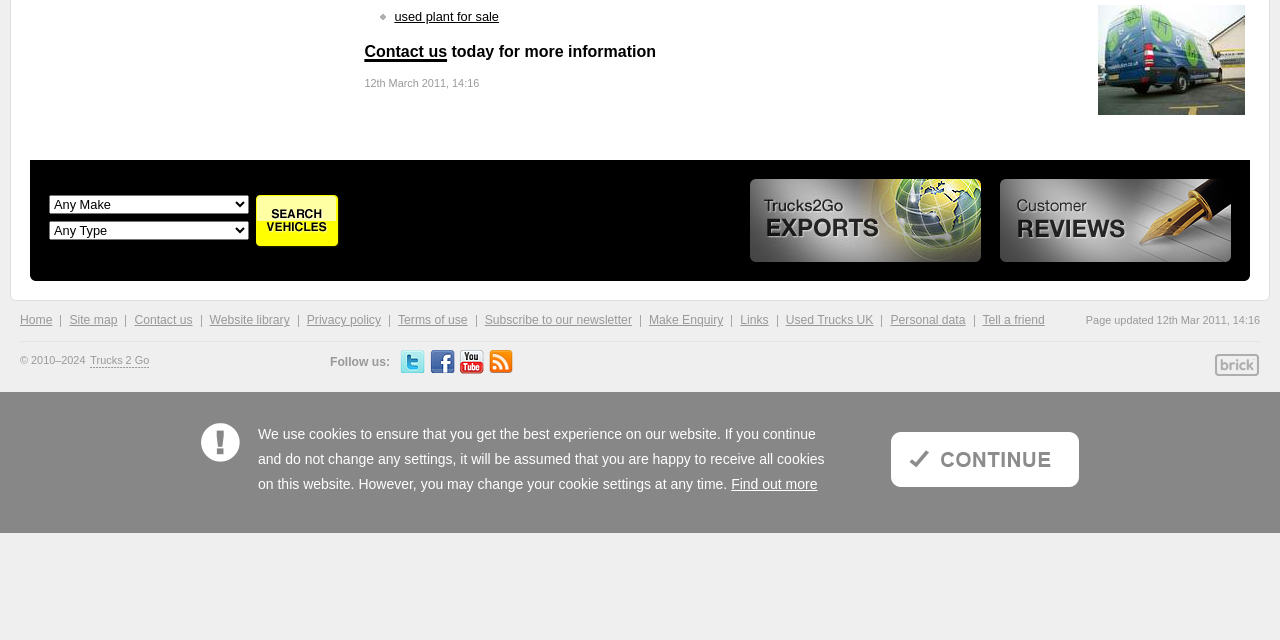Provide the bounding box coordinates of the HTML element this sentence describes: "Find out more". The bounding box coordinates consist of four float numbers between 0 and 1, i.e., [left, top, right, bottom].

[0.571, 0.743, 0.639, 0.768]